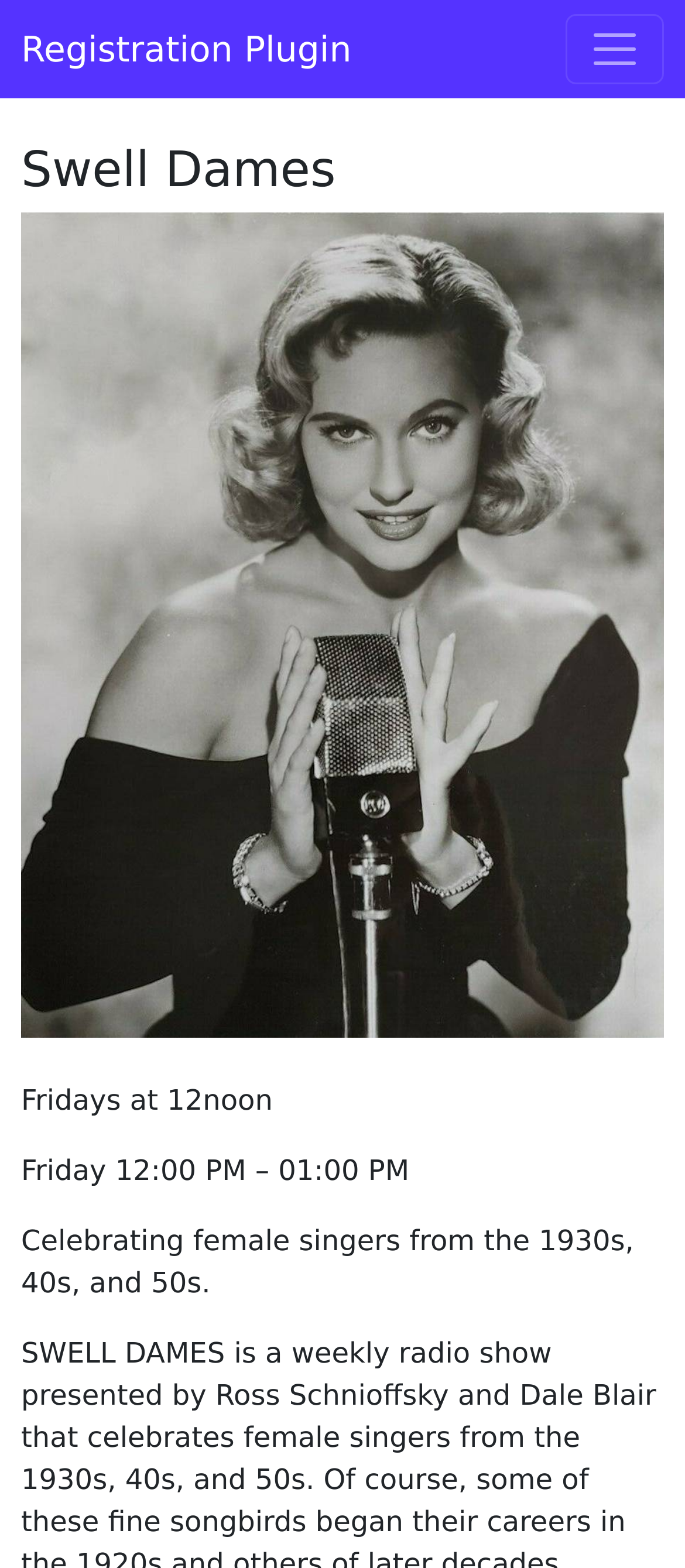Locate the bounding box coordinates for the element described below: "Share". The coordinates must be four float values between 0 and 1, formatted as [left, top, right, bottom].

None